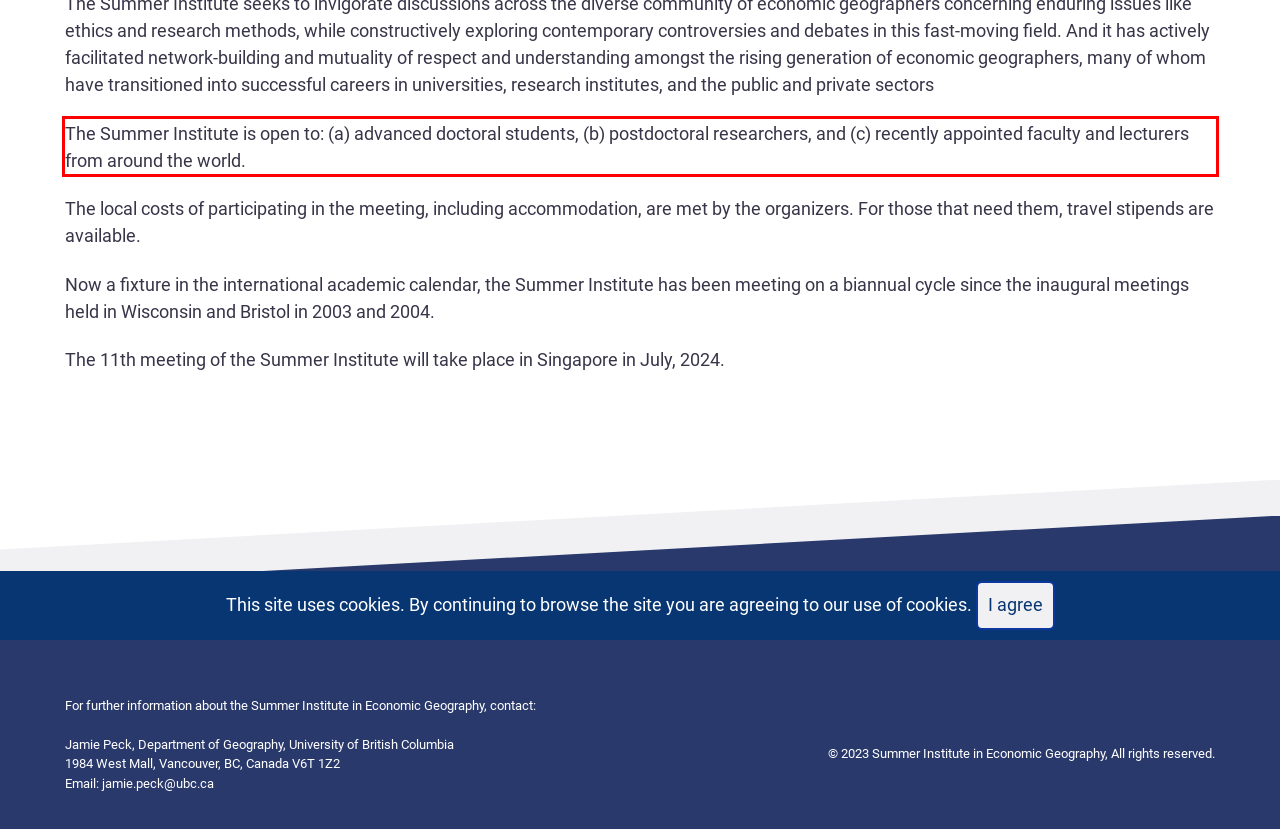Please look at the webpage screenshot and extract the text enclosed by the red bounding box.

The Summer Institute is open to: (a) advanced doctoral students, (b) postdoctoral researchers, and (c) recently appointed faculty and lecturers from around the world.